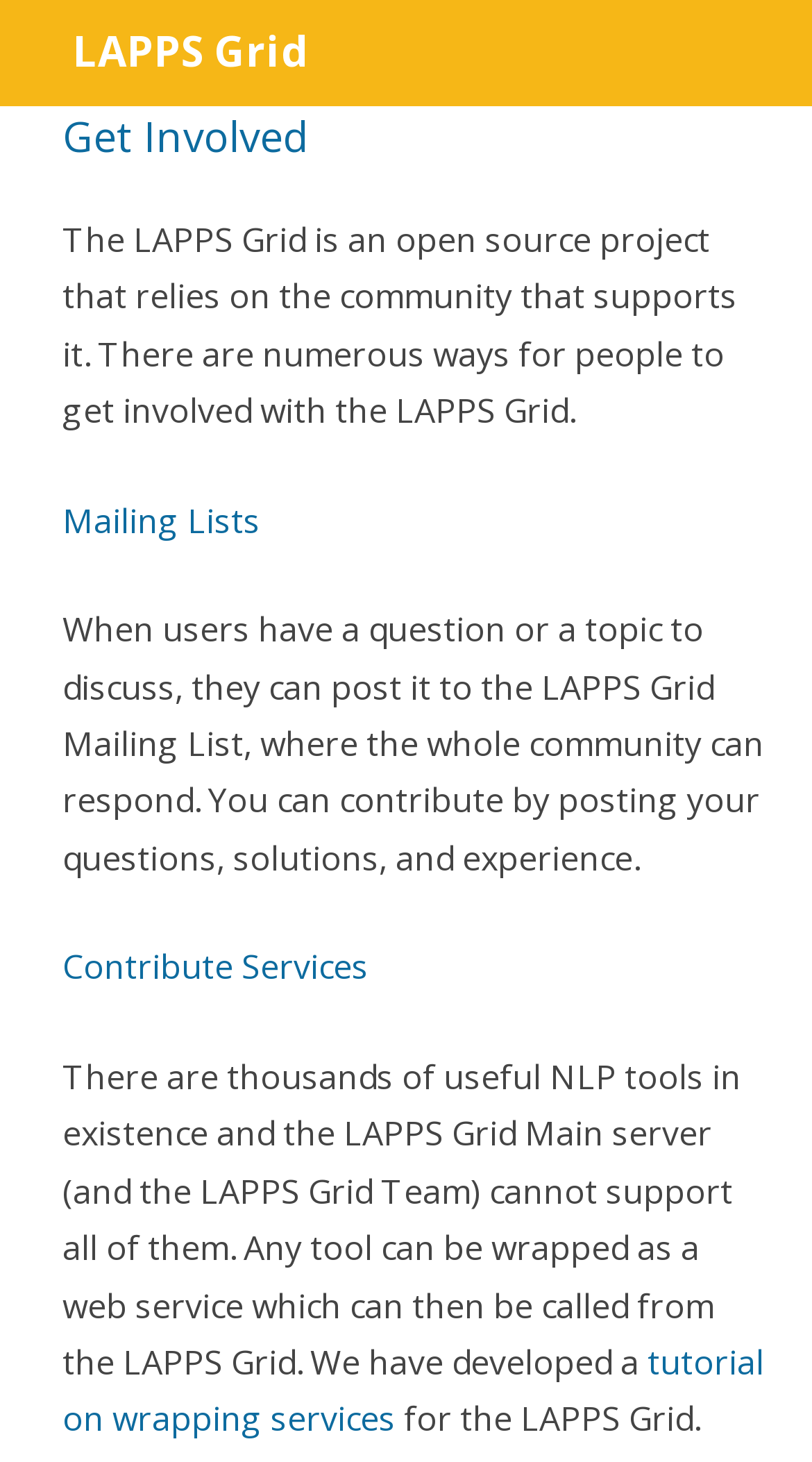Predict the bounding box of the UI element that fits this description: "admin".

None